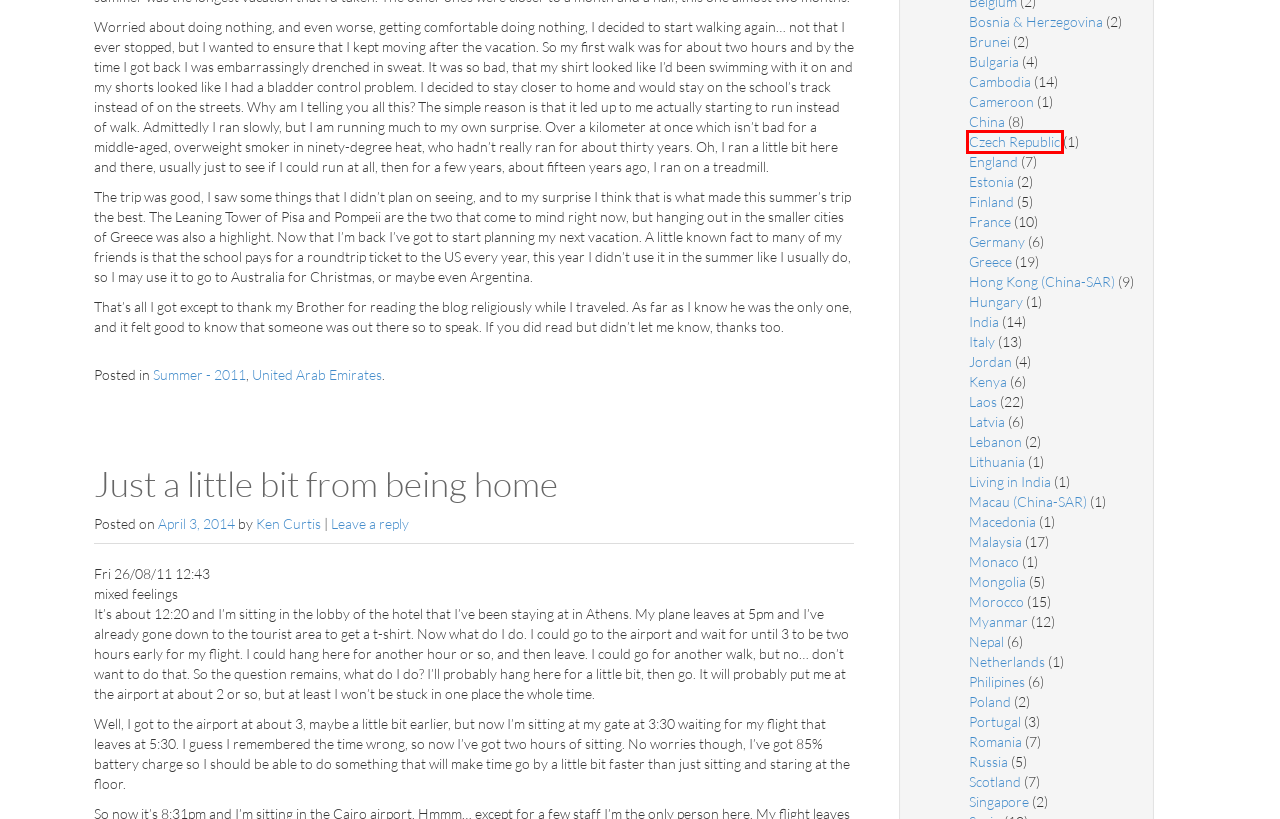You are given a screenshot of a webpage with a red rectangle bounding box around an element. Choose the best webpage description that matches the page after clicking the element in the bounding box. Here are the candidates:
A. Ken Curtis' blog Romania «
B. Ken Curtis' blog China «
C. Ken Curtis' blog Latvia «
D. Ken Curtis' blog Lithuania «
E. Ken Curtis' blog Czech Republic «
F. Ken Curtis' blog Cambodia «
G. Ken Curtis' blog Greece «
H. Ken Curtis' blog Mongolia «

E